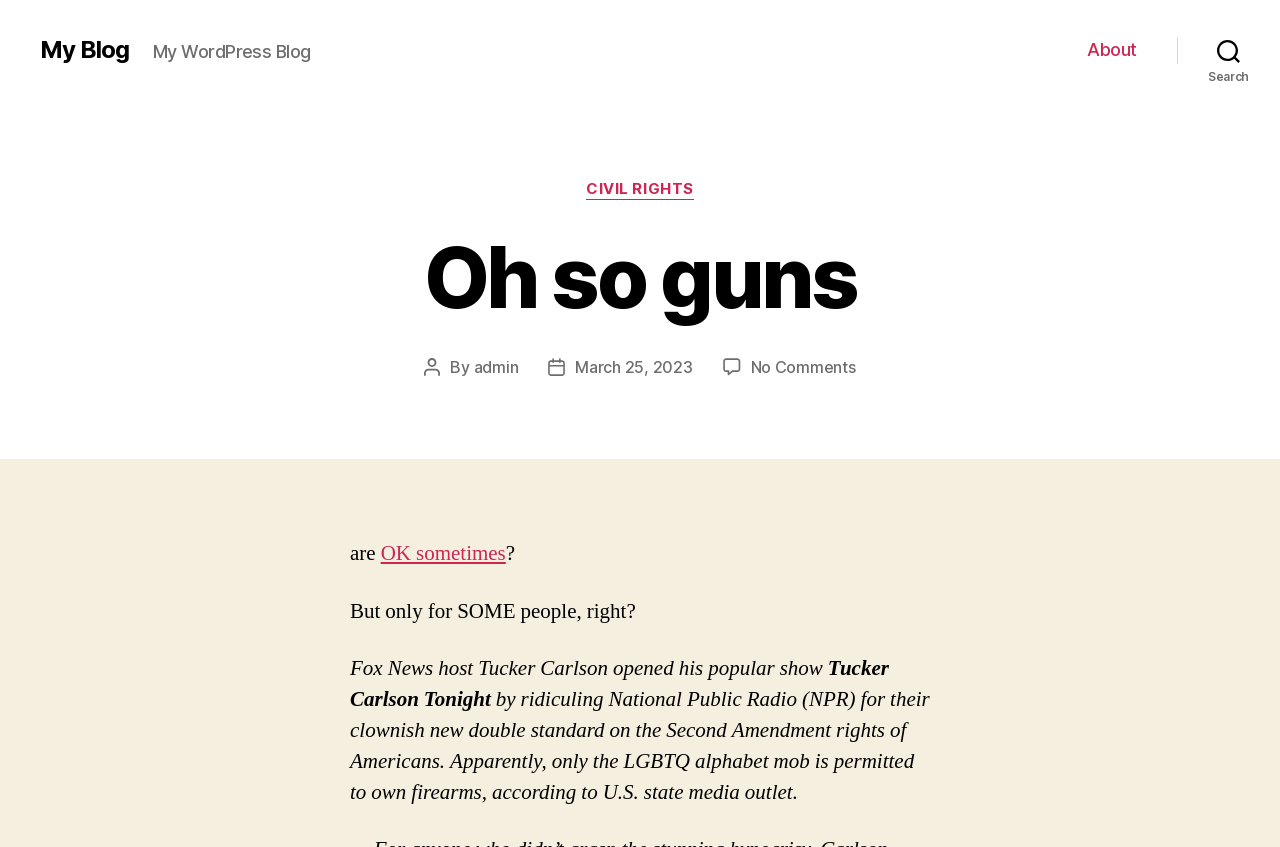What is the category of the post?
Answer with a single word or phrase by referring to the visual content.

CIVIL RIGHTS